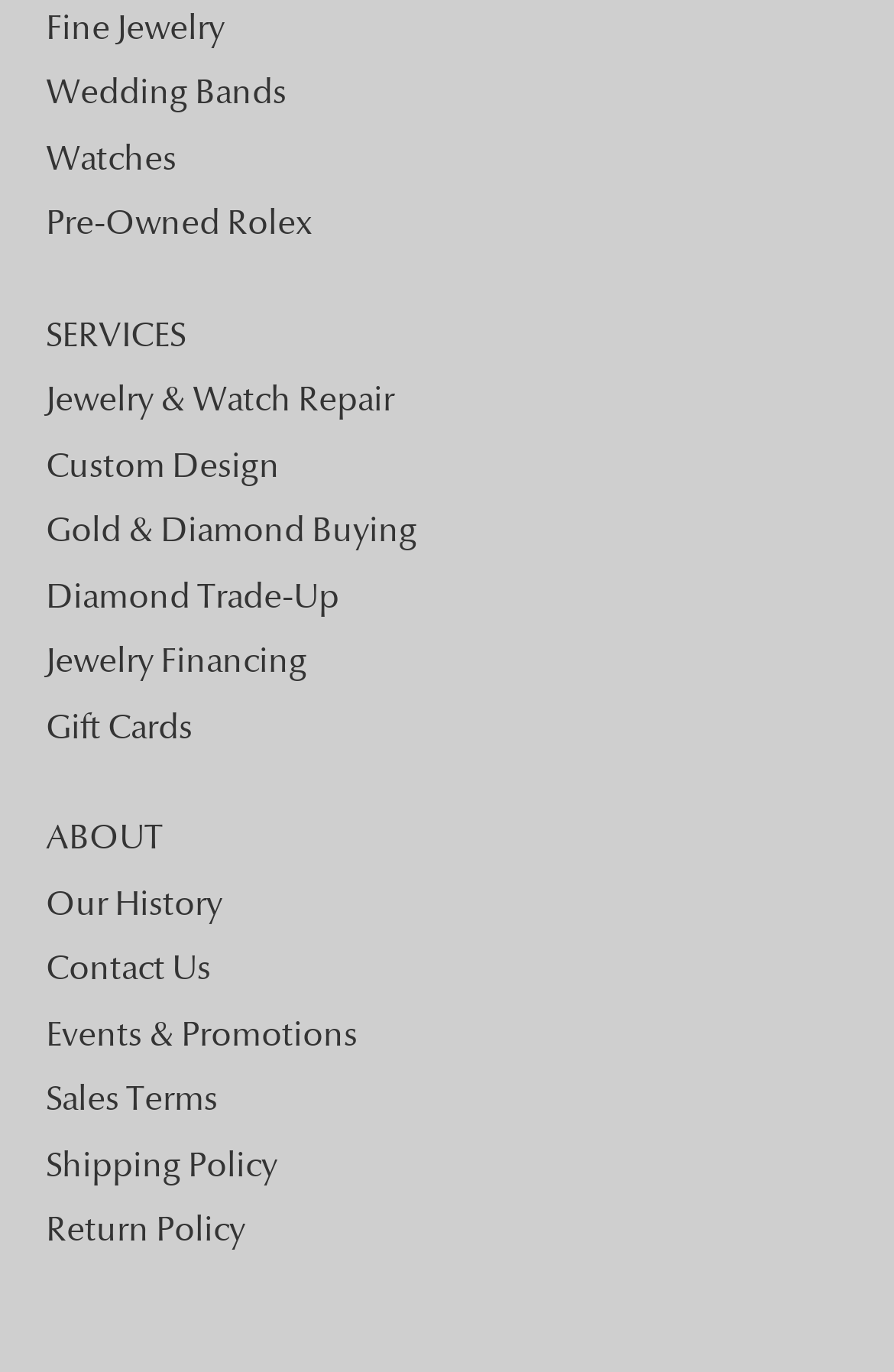What is the last service listed?
Observe the image and answer the question with a one-word or short phrase response.

Gift Cards